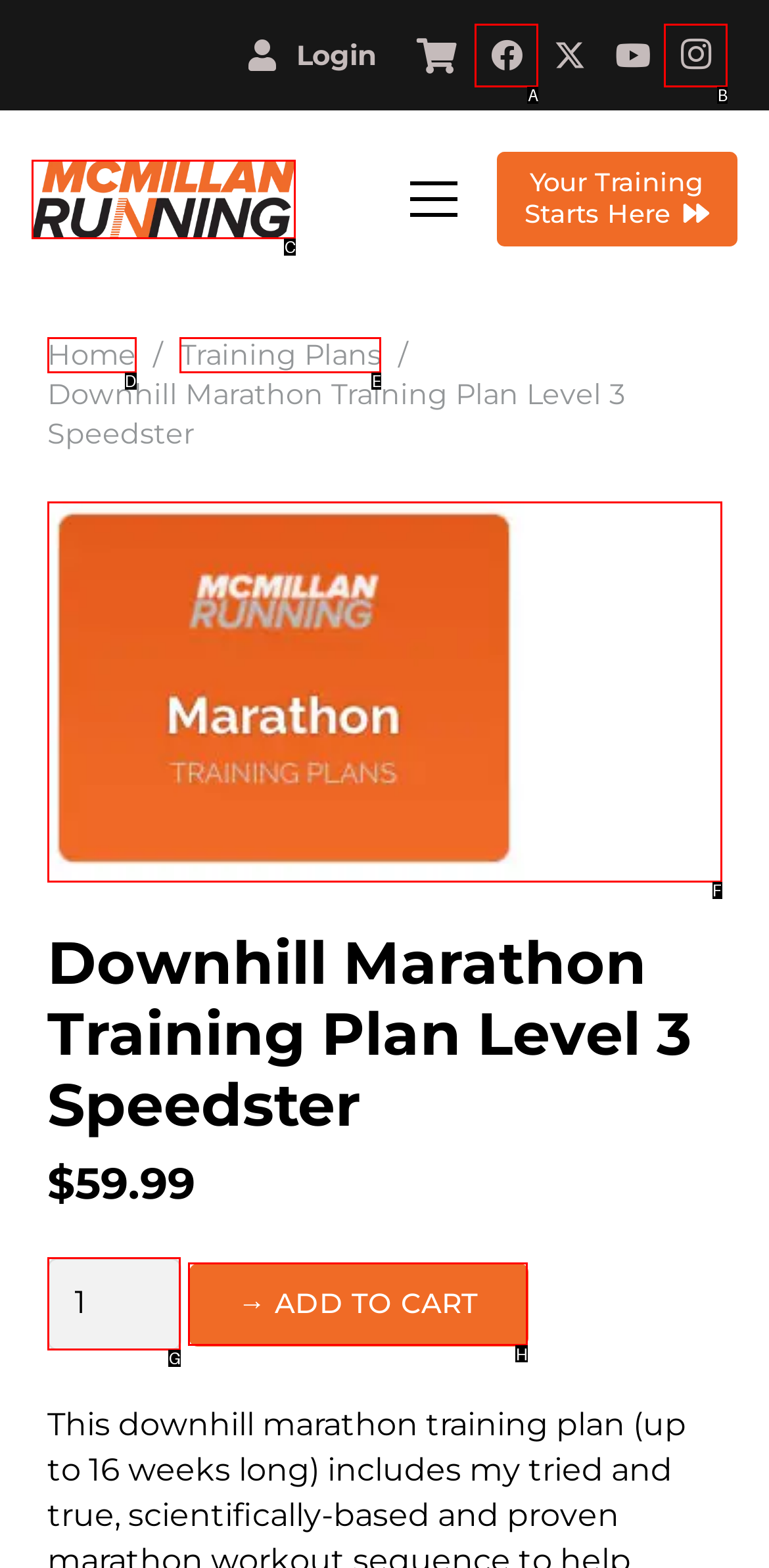Select the HTML element to finish the task: Change product quantity Reply with the letter of the correct option.

G